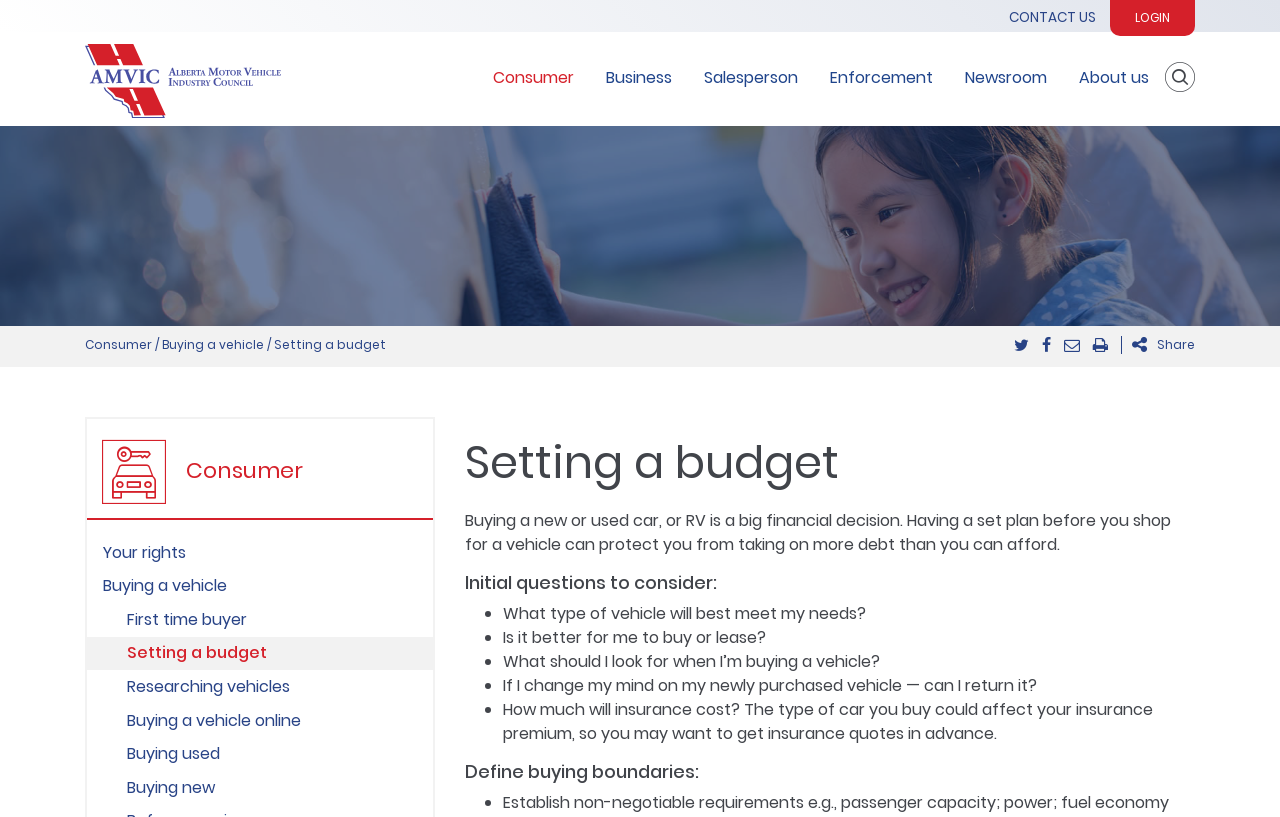Extract the primary headline from the webpage and present its text.

Setting a budget